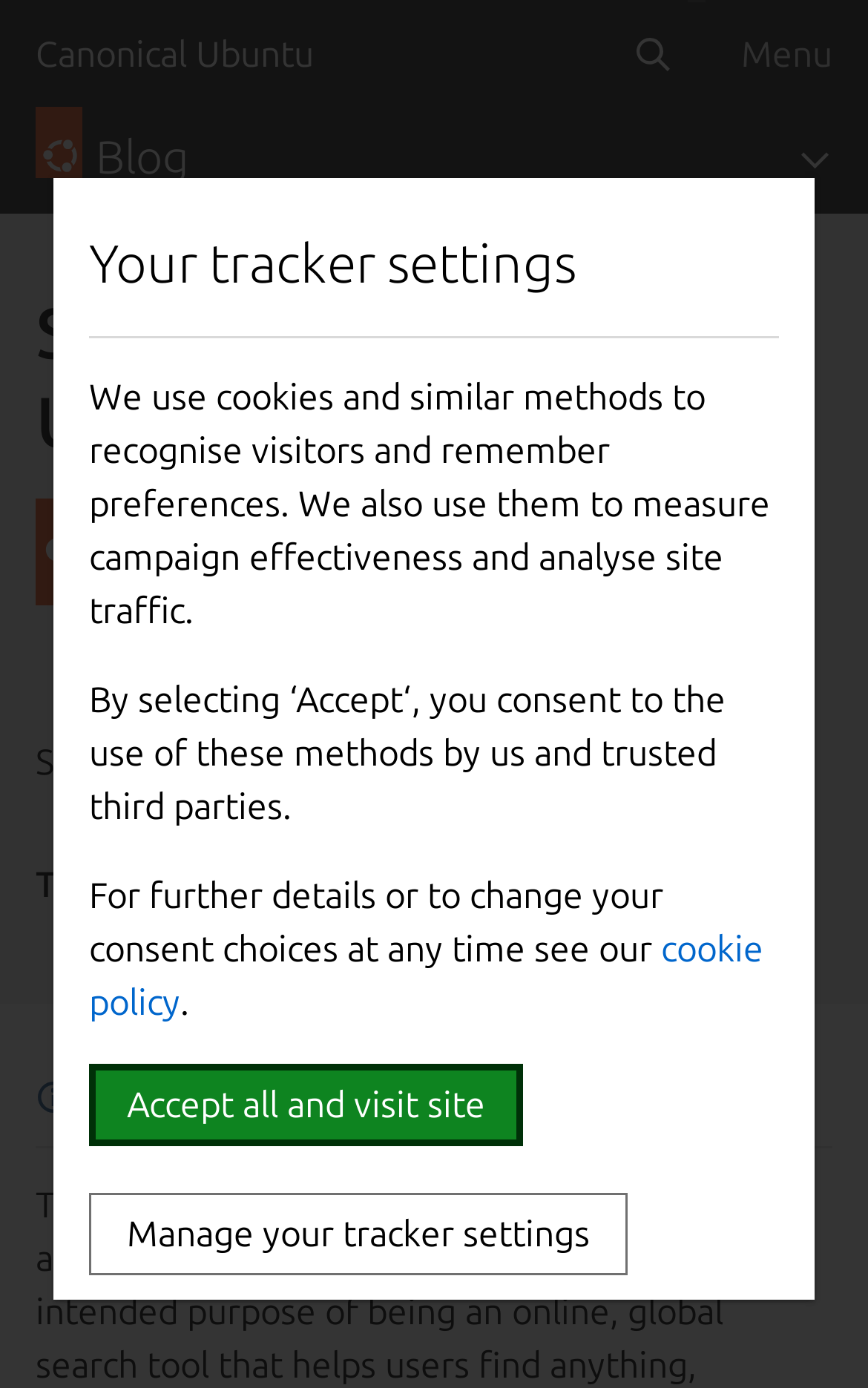Highlight the bounding box coordinates of the region I should click on to meet the following instruction: "Toggle navigation".

[0.877, 0.077, 1.0, 0.154]